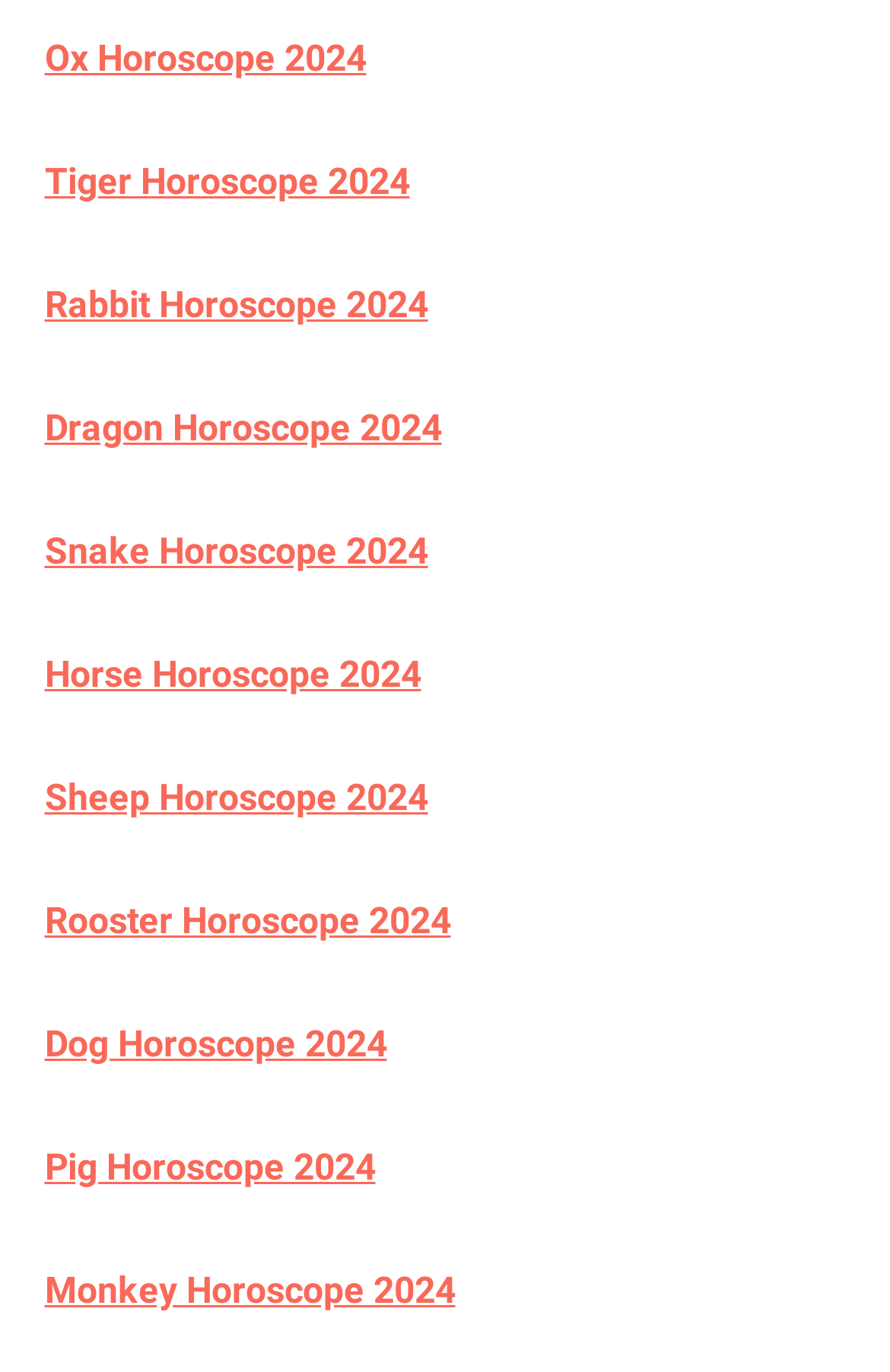Examine the screenshot and answer the question in as much detail as possible: How many horoscope links are available?

I counted the number of links on the webpage, and there are 12 links, each representing a different horoscope sign, from Ox to Monkey.